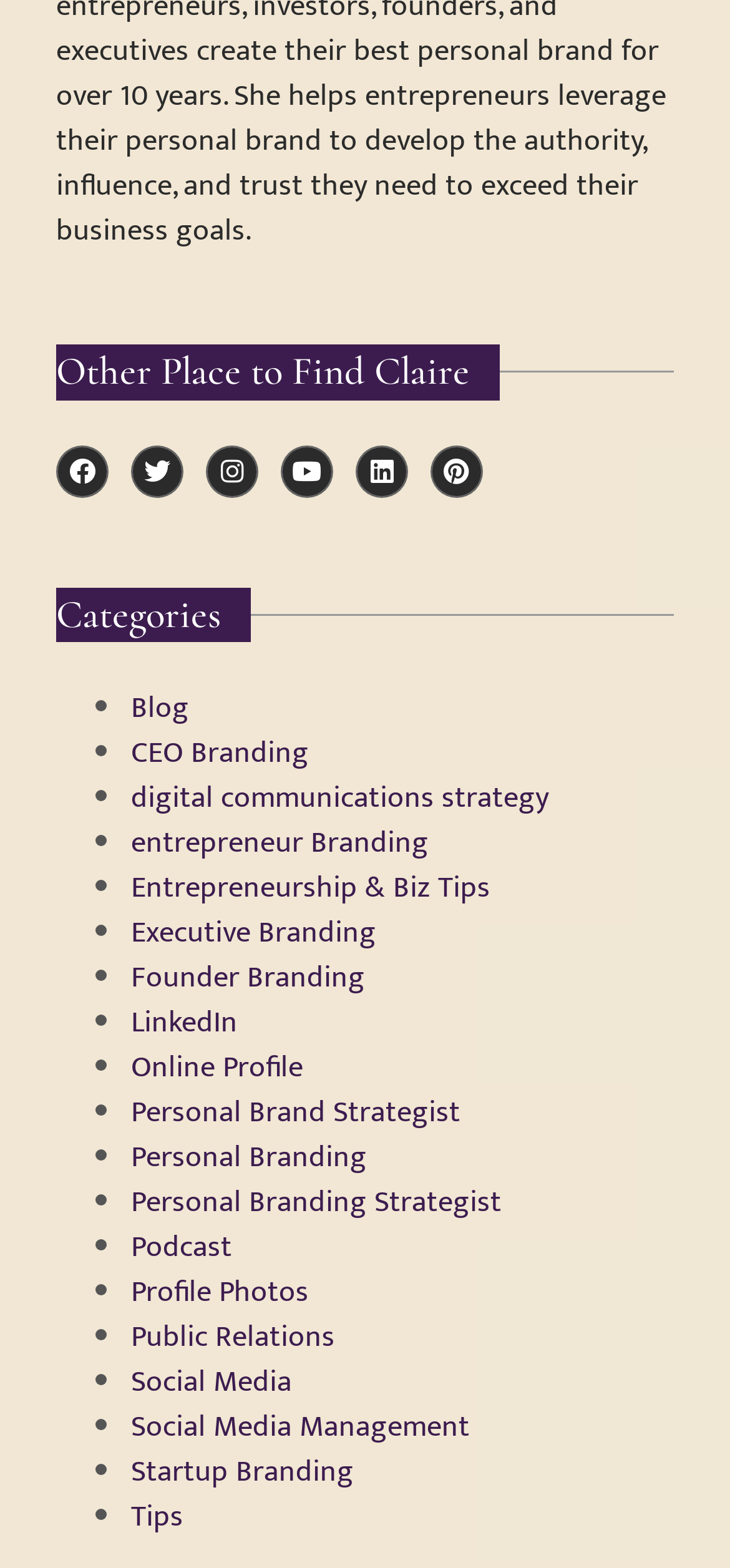Bounding box coordinates should be provided in the format (top-left x, top-left y, bottom-right x, bottom-right y) with all values between 0 and 1. Identify the bounding box for this UI element: title="Search"

None